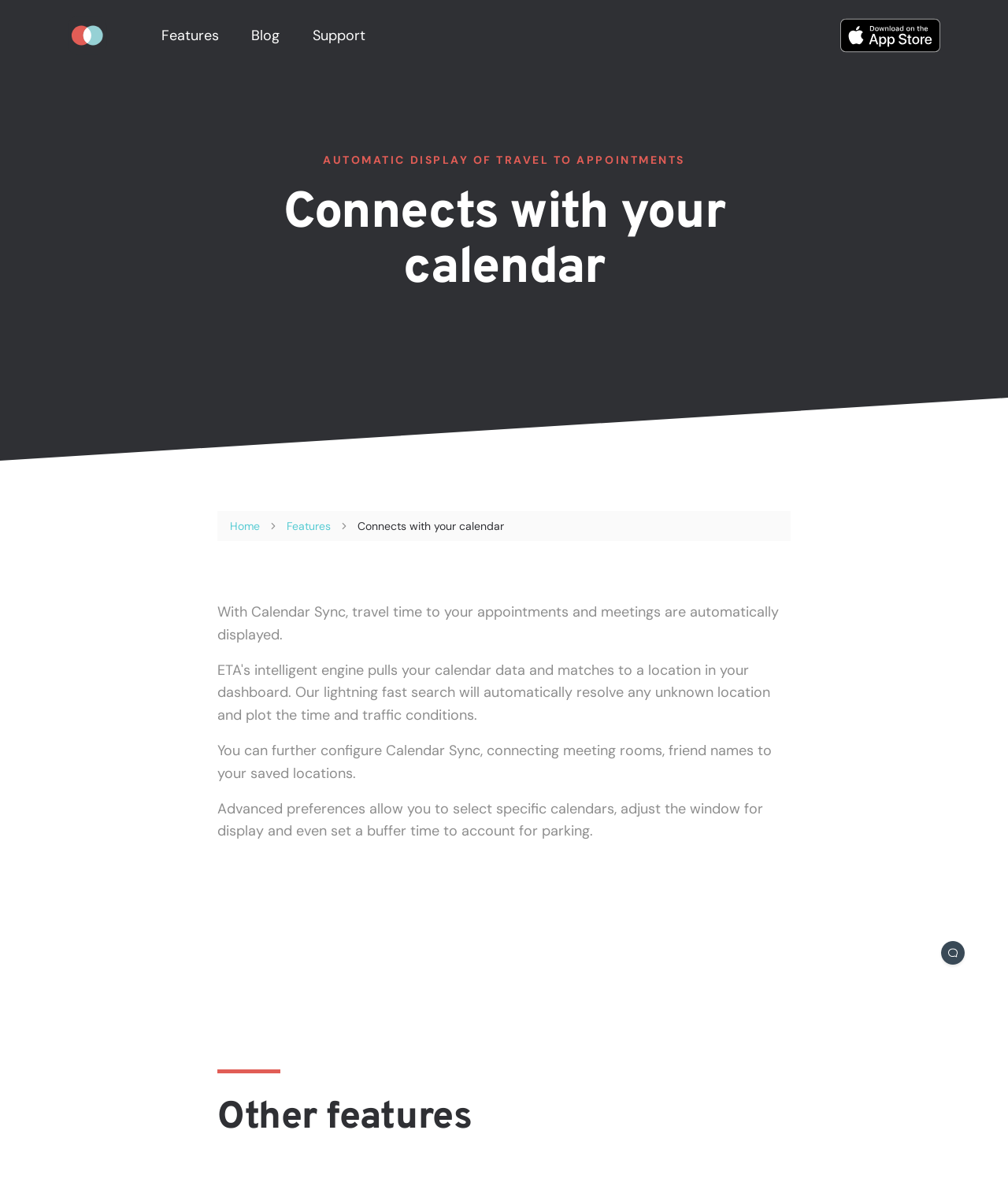Find the bounding box coordinates of the element to click in order to complete this instruction: "Toggle Customer Support". The bounding box coordinates must be four float numbers between 0 and 1, denoted as [left, top, right, bottom].

[0.922, 0.786, 0.969, 0.826]